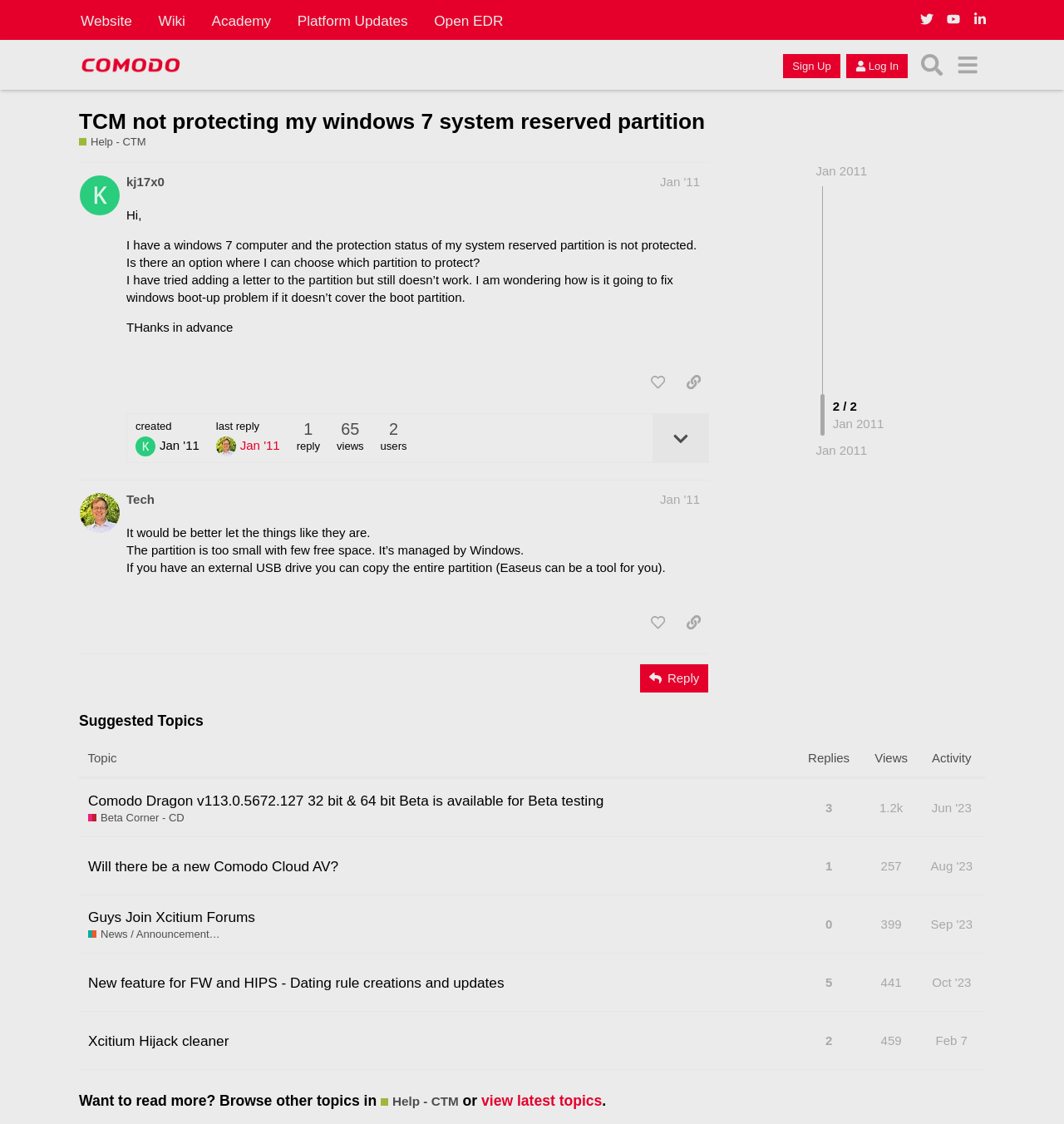Find the bounding box coordinates of the element's region that should be clicked in order to follow the given instruction: "Reply". The coordinates should consist of four float numbers between 0 and 1, i.e., [left, top, right, bottom].

[0.602, 0.591, 0.666, 0.616]